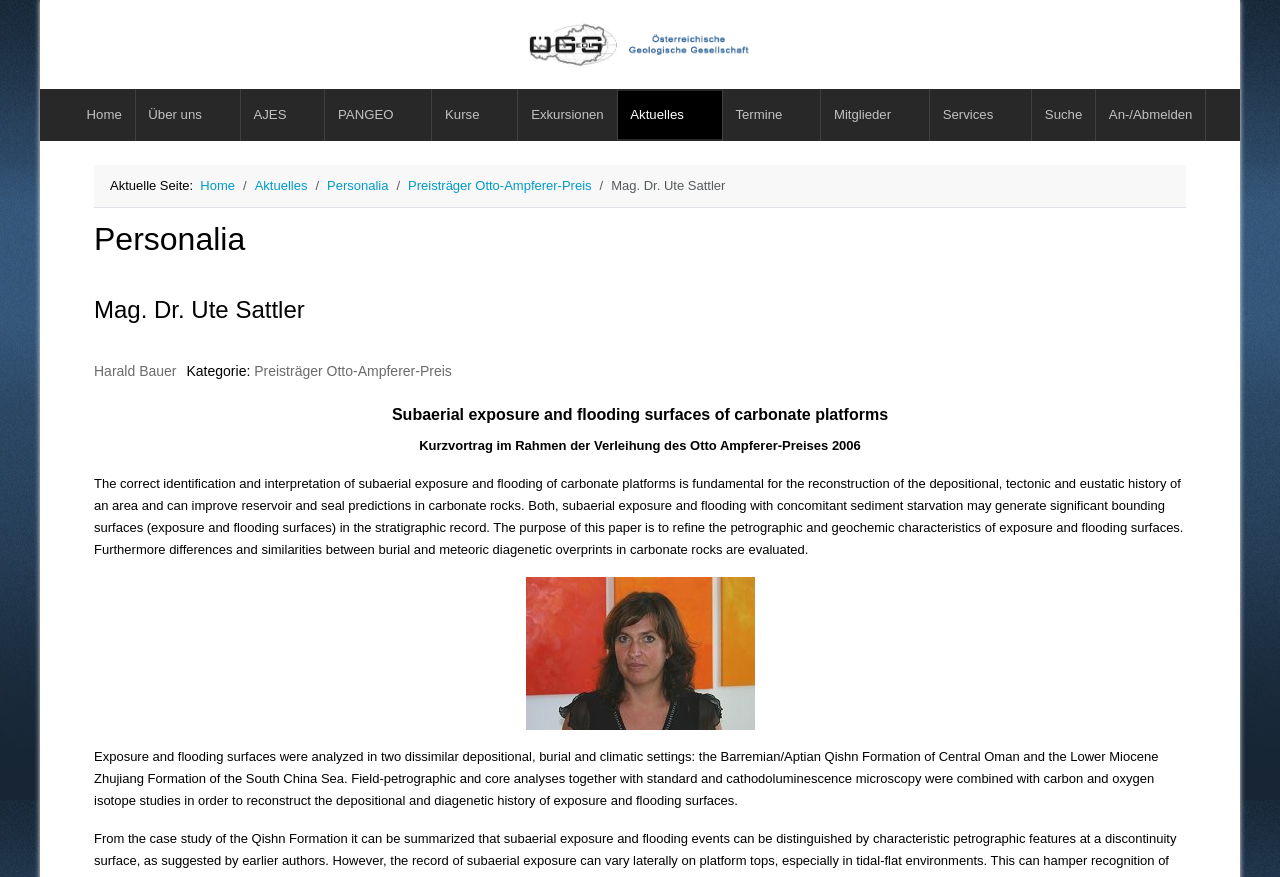Please pinpoint the bounding box coordinates for the region I should click to adhere to this instruction: "Read more about the Otto-Ampferer-Preis".

[0.199, 0.414, 0.353, 0.433]